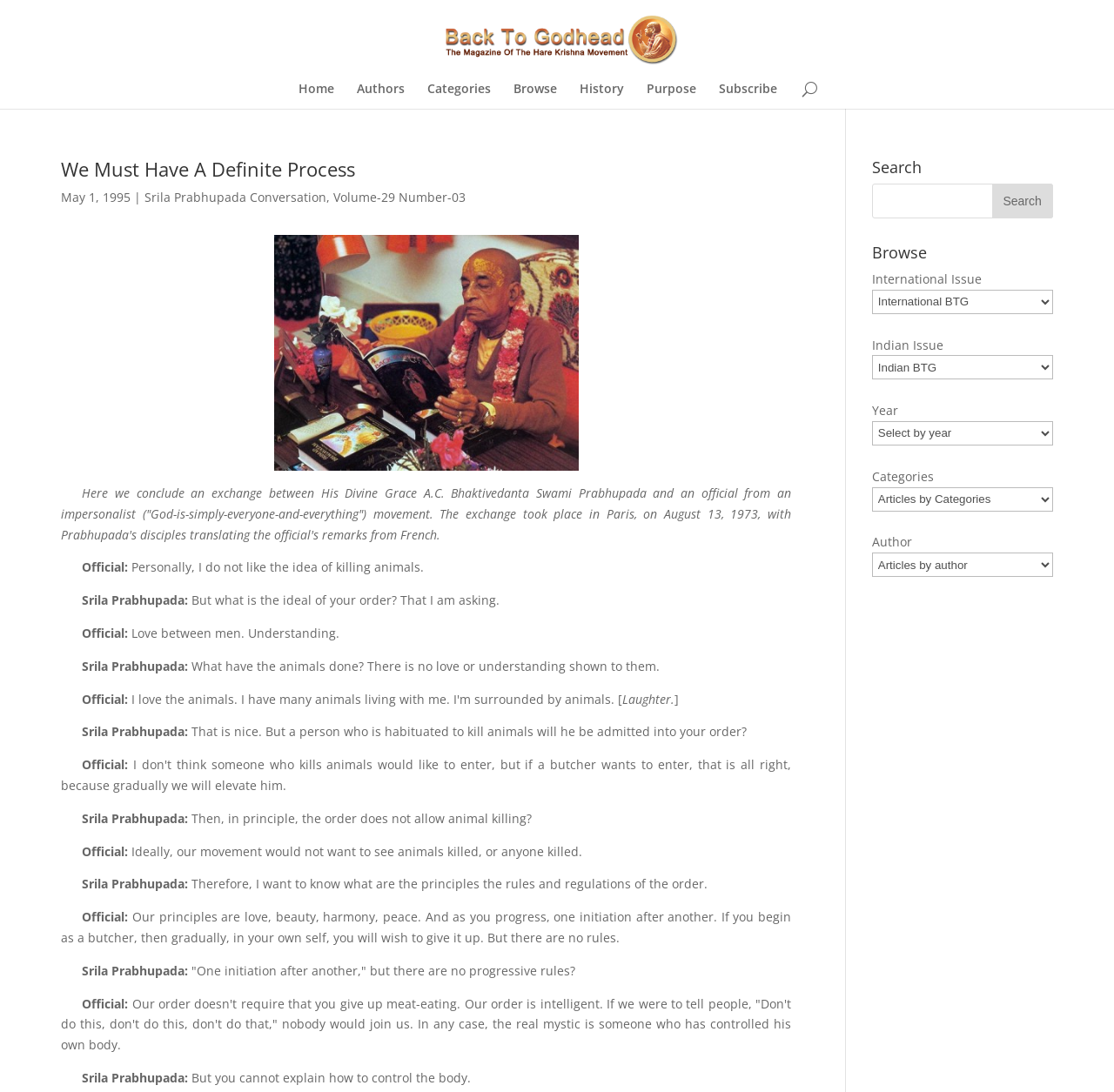What is the topic of the conversation between Srila Prabhupada and the official?
Refer to the image and provide a one-word or short phrase answer.

Animal killing